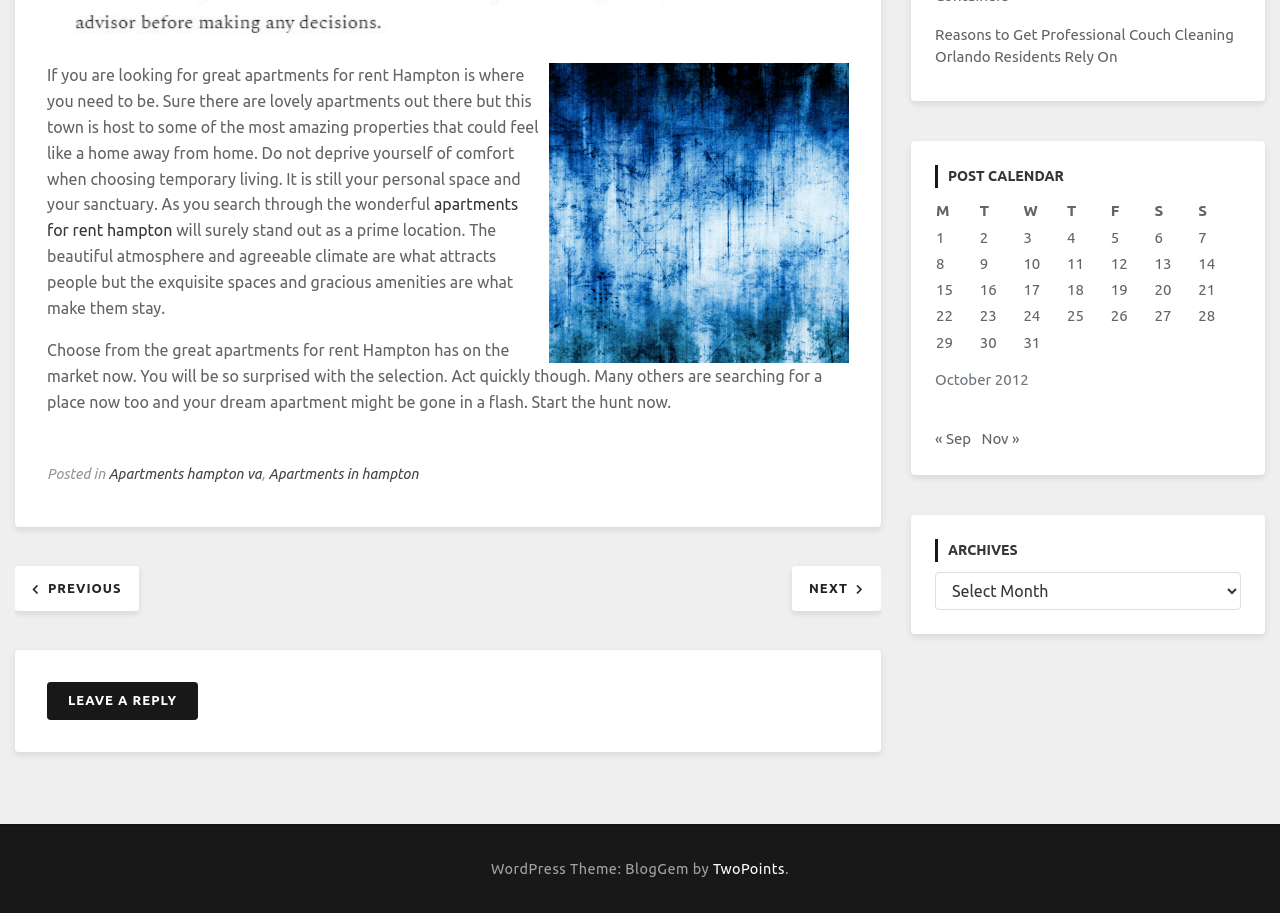Using the element description provided, determine the bounding box coordinates in the format (top-left x, top-left y, bottom-right x, bottom-right y). Ensure that all values are floating point numbers between 0 and 1. Element description: Nov »

[0.767, 0.471, 0.797, 0.489]